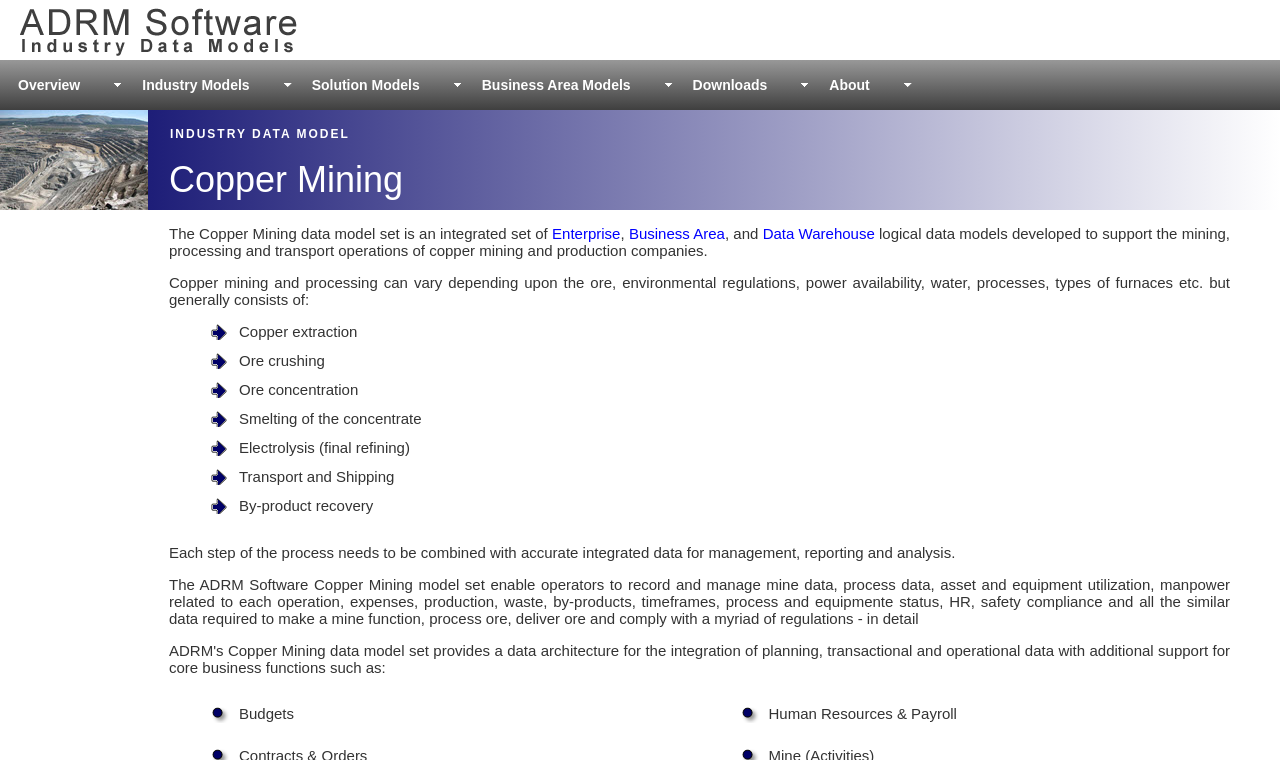Indicate the bounding box coordinates of the element that needs to be clicked to satisfy the following instruction: "Explore Enterprise". The coordinates should be four float numbers between 0 and 1, i.e., [left, top, right, bottom].

[0.431, 0.296, 0.485, 0.318]